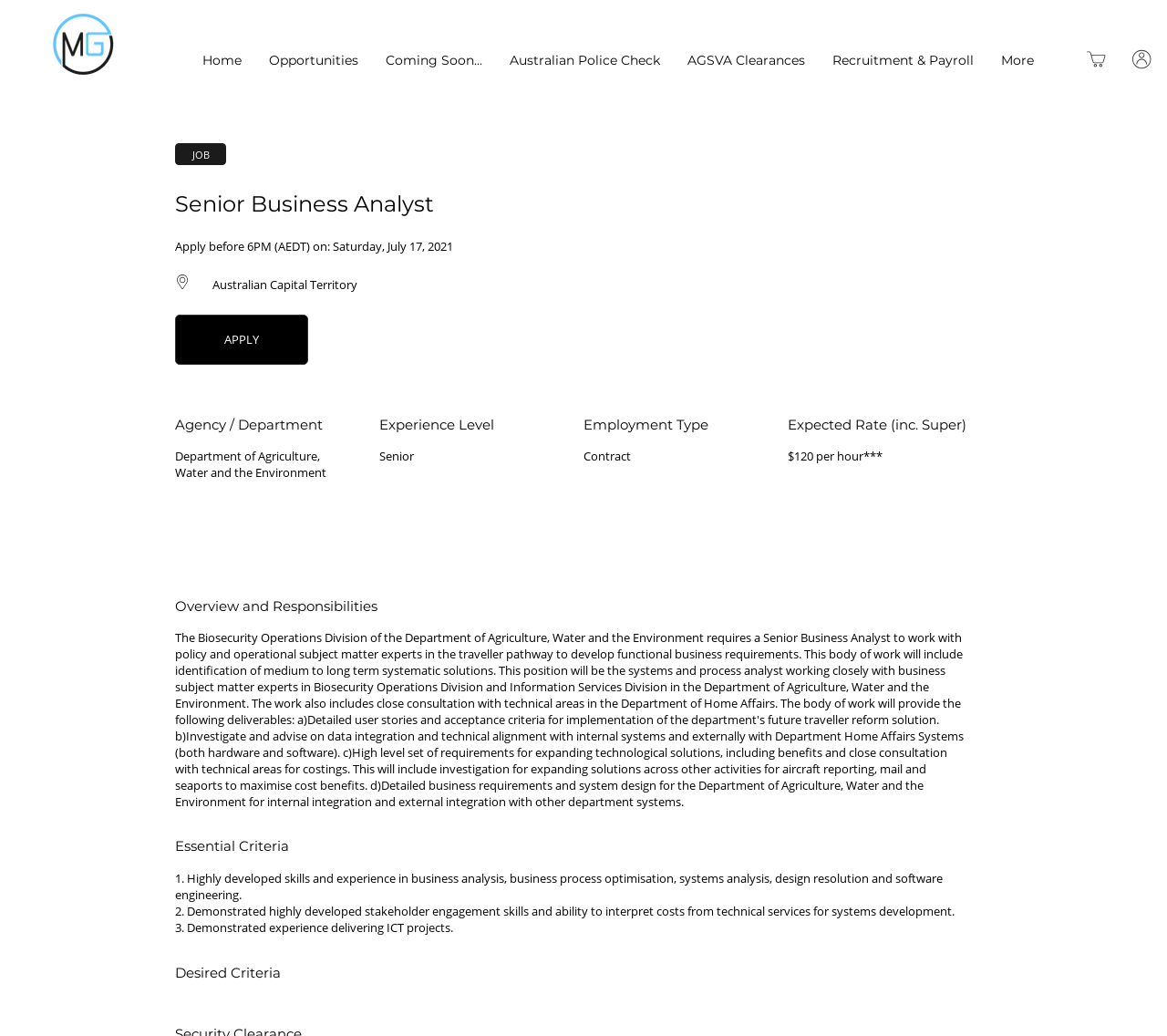What is the job title of the current opening?
Examine the webpage screenshot and provide an in-depth answer to the question.

I determined the job title by looking at the heading element with the text 'Senior Business Analyst' which is a prominent element on the webpage, indicating that it is the title of the job opening.